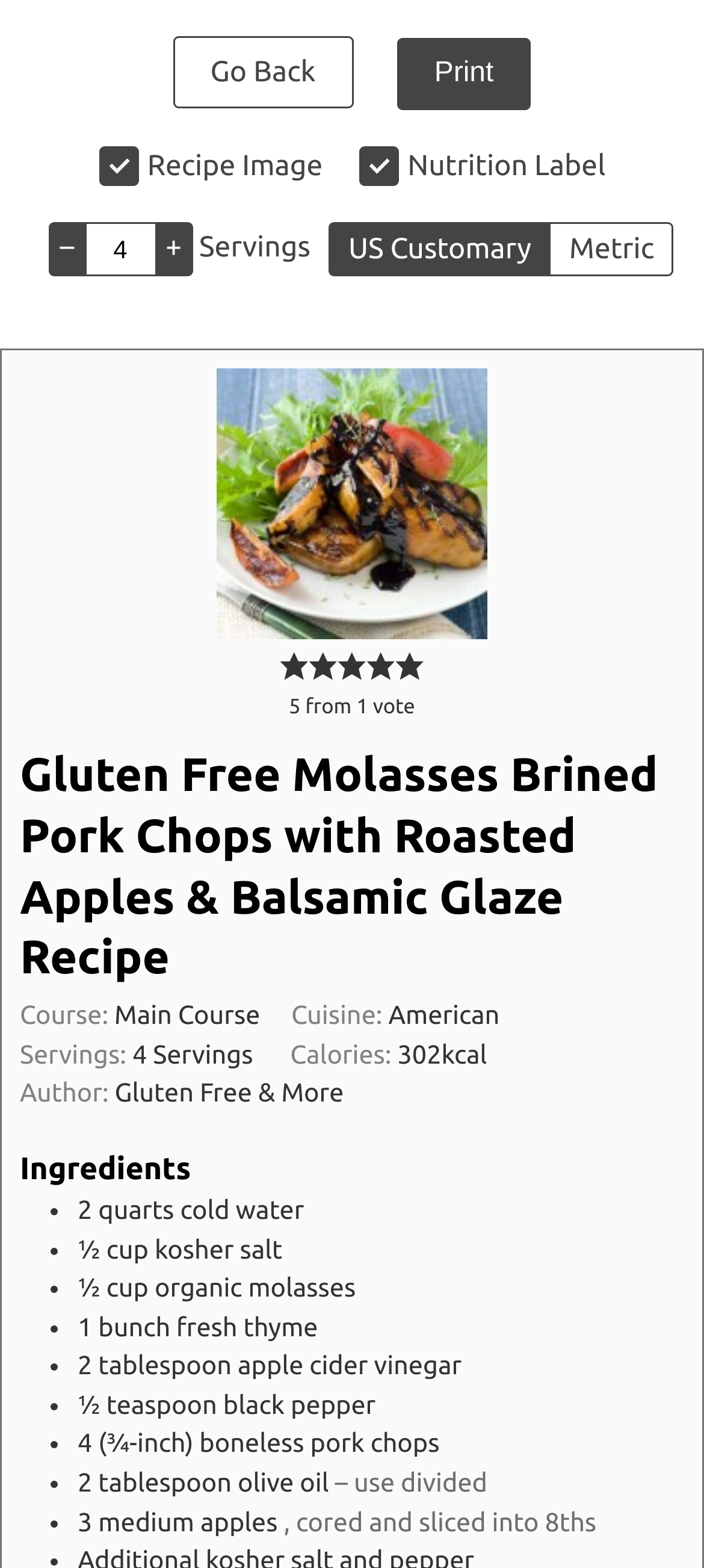How many servings does this recipe yield?
Please provide a single word or phrase as your answer based on the screenshot.

4